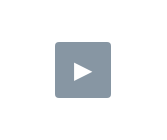What type of content is the play button icon related to?
Based on the image content, provide your answer in one word or a short phrase.

Video or multimedia